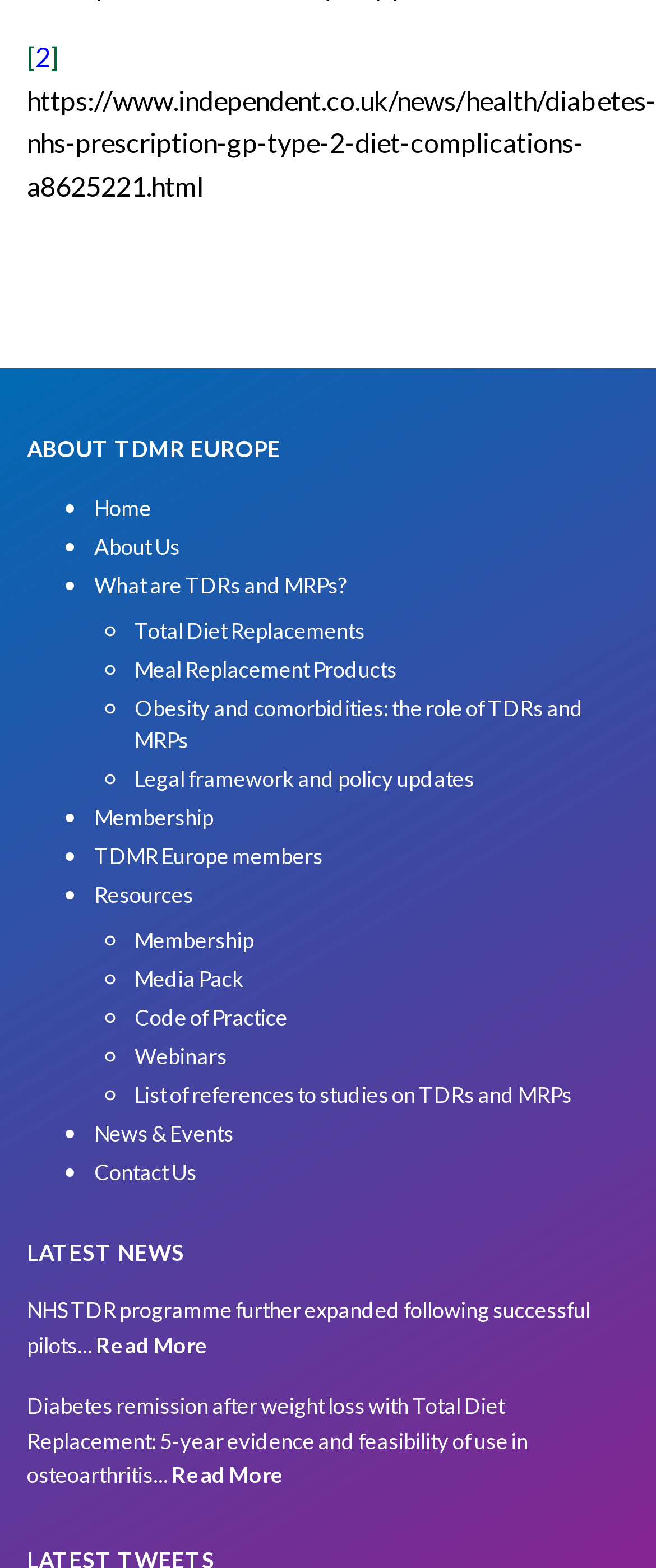What is the purpose of TDRs and MRPs? Observe the screenshot and provide a one-word or short phrase answer.

Obesity and comorbidities